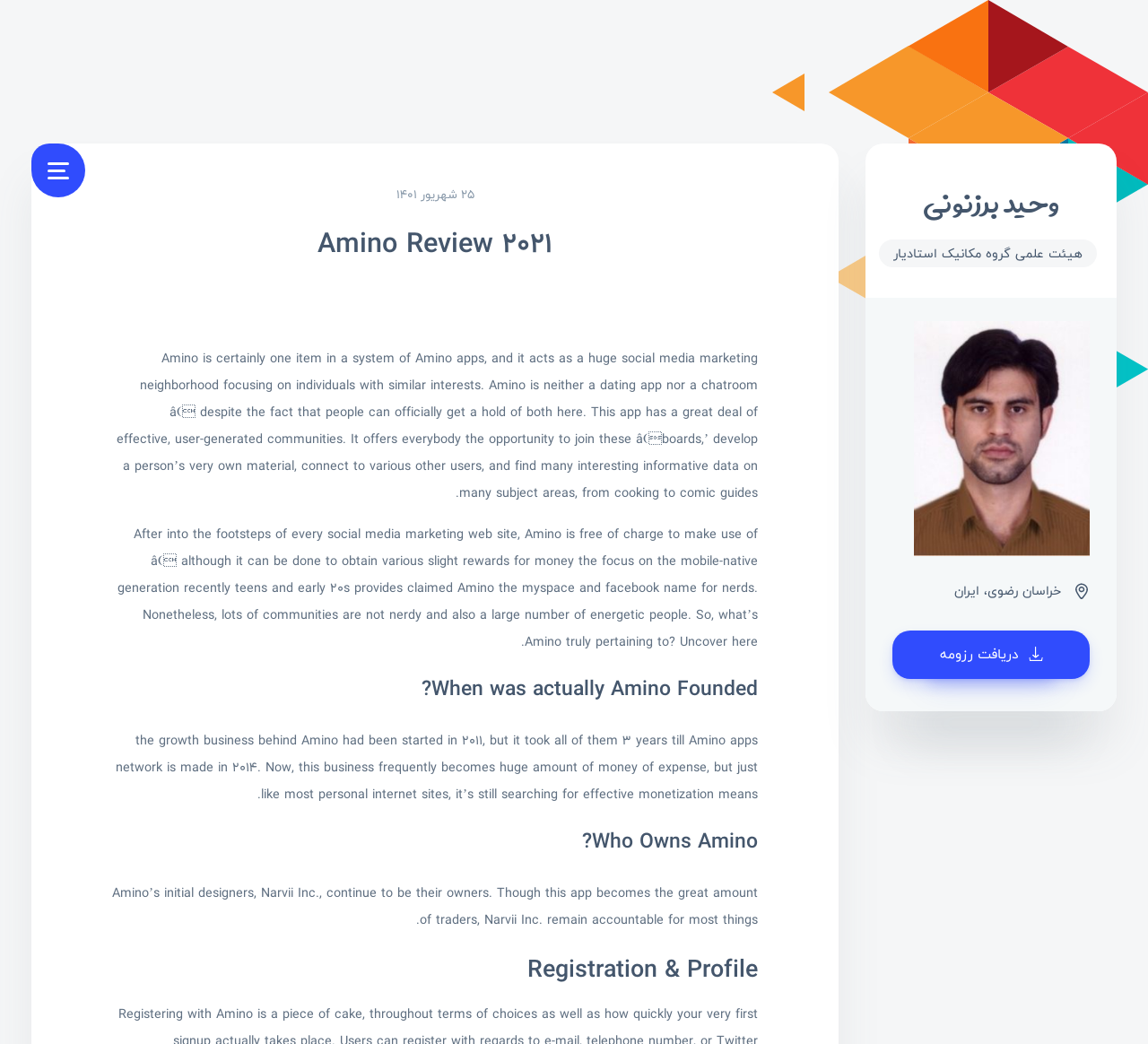Please answer the following question using a single word or phrase: 
When was Amino founded?

2014